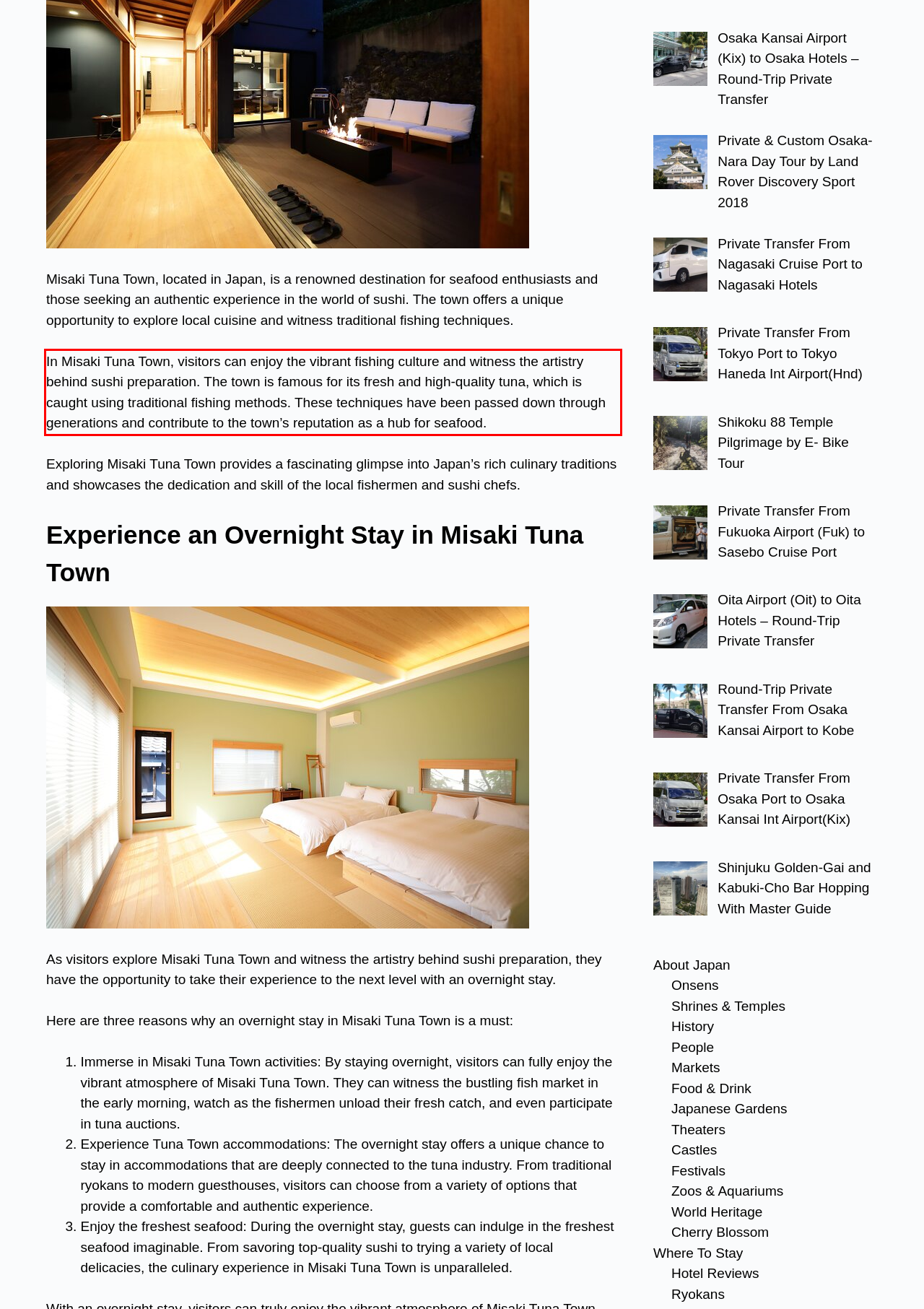Analyze the webpage screenshot and use OCR to recognize the text content in the red bounding box.

In Misaki Tuna Town, visitors can enjoy the vibrant fishing culture and witness the artistry behind sushi preparation. The town is famous for its fresh and high-quality tuna, which is caught using traditional fishing methods. These techniques have been passed down through generations and contribute to the town’s reputation as a hub for seafood.